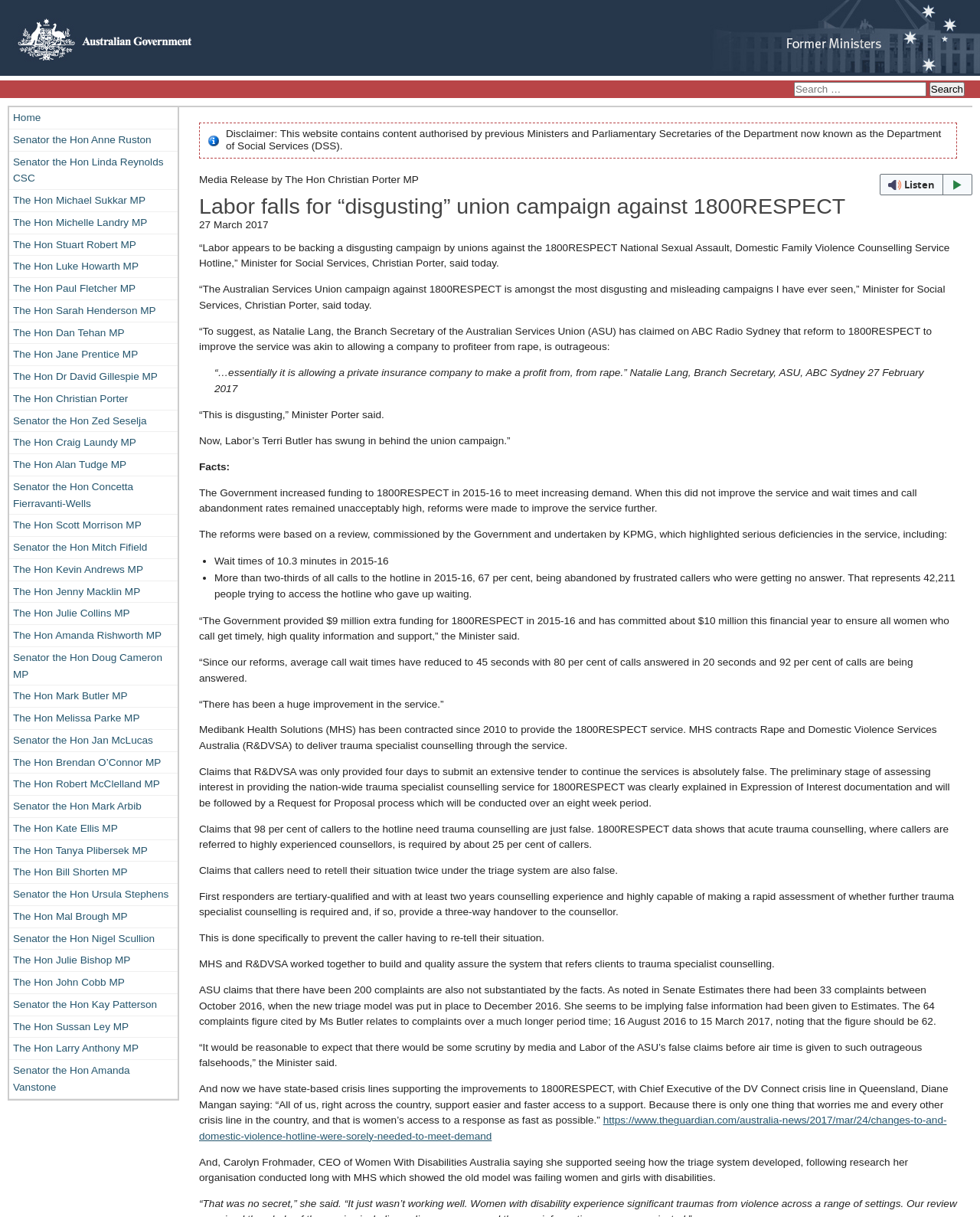Using the provided element description "parent_node: Search for:", determine the bounding box coordinates of the UI element.

[0.0, 0.053, 0.198, 0.062]